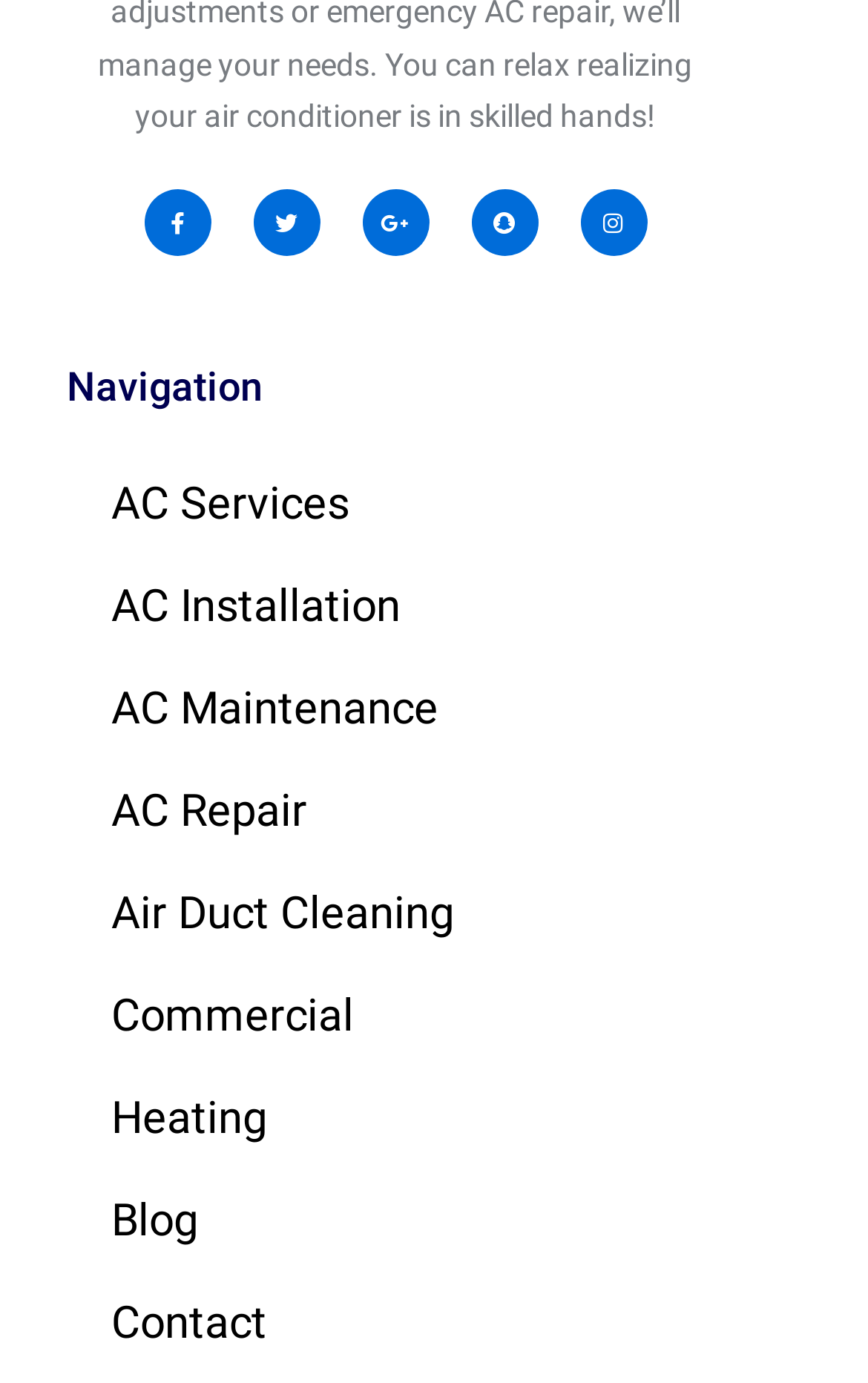Please determine the bounding box coordinates of the section I need to click to accomplish this instruction: "Read the blog".

[0.077, 0.845, 0.923, 0.919]